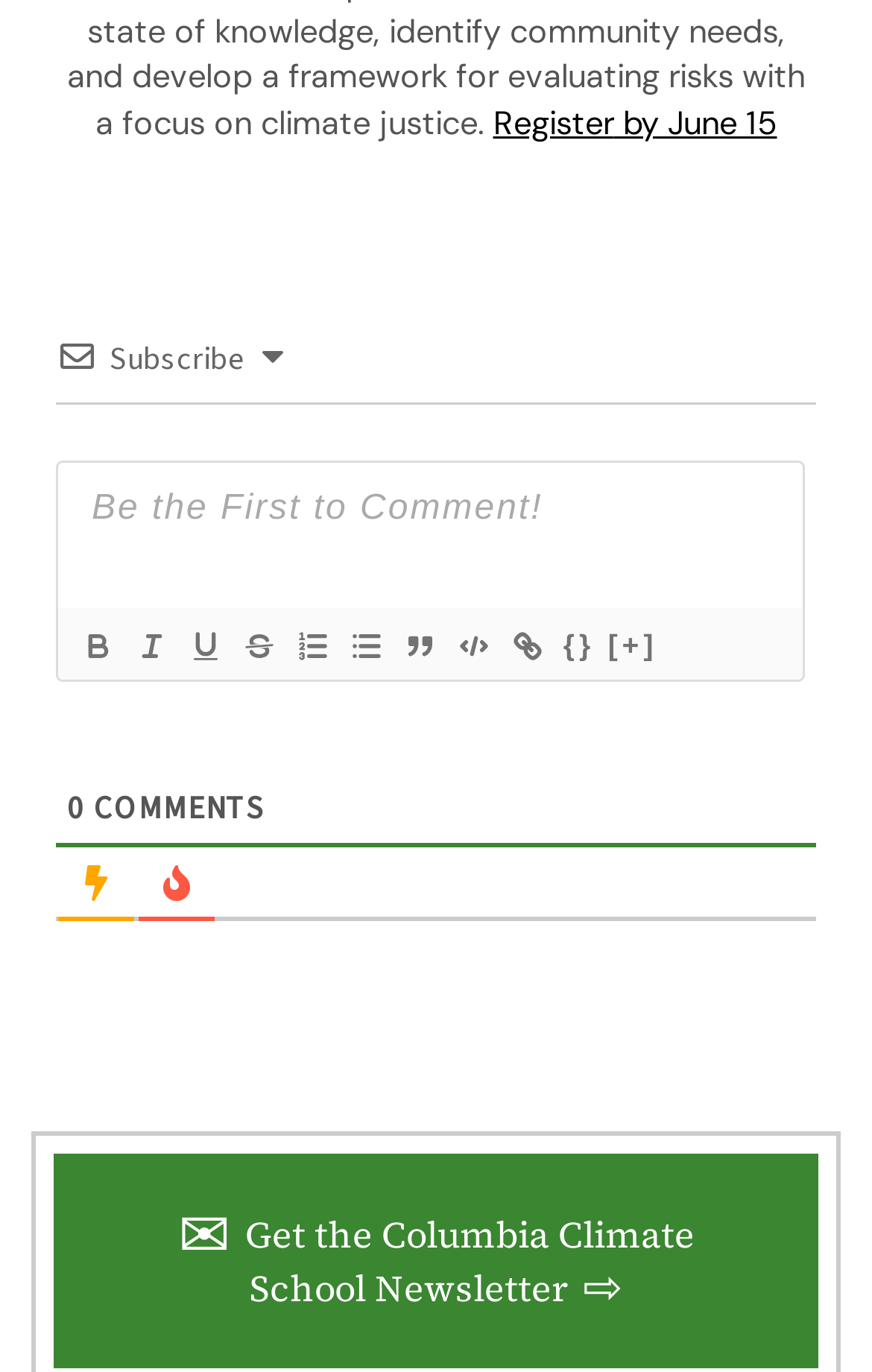What is the text of the first link?
Based on the screenshot, provide your answer in one word or phrase.

Register